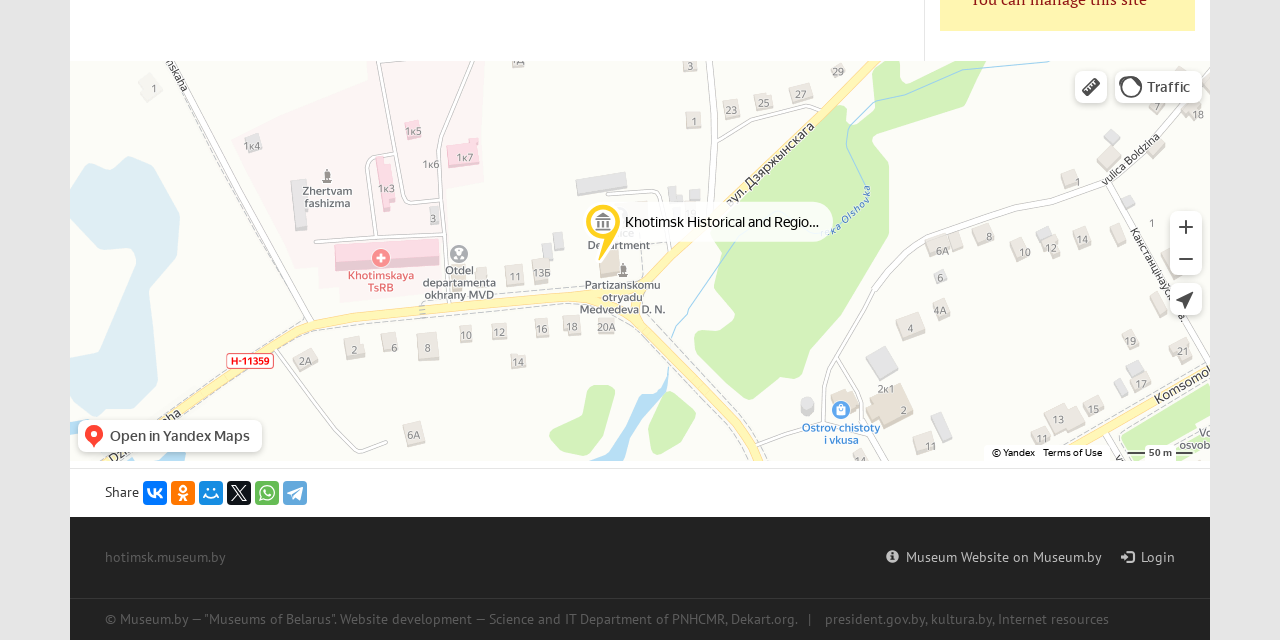Determine the bounding box coordinates for the UI element matching this description: "ВКонтакте".

[0.112, 0.752, 0.13, 0.789]